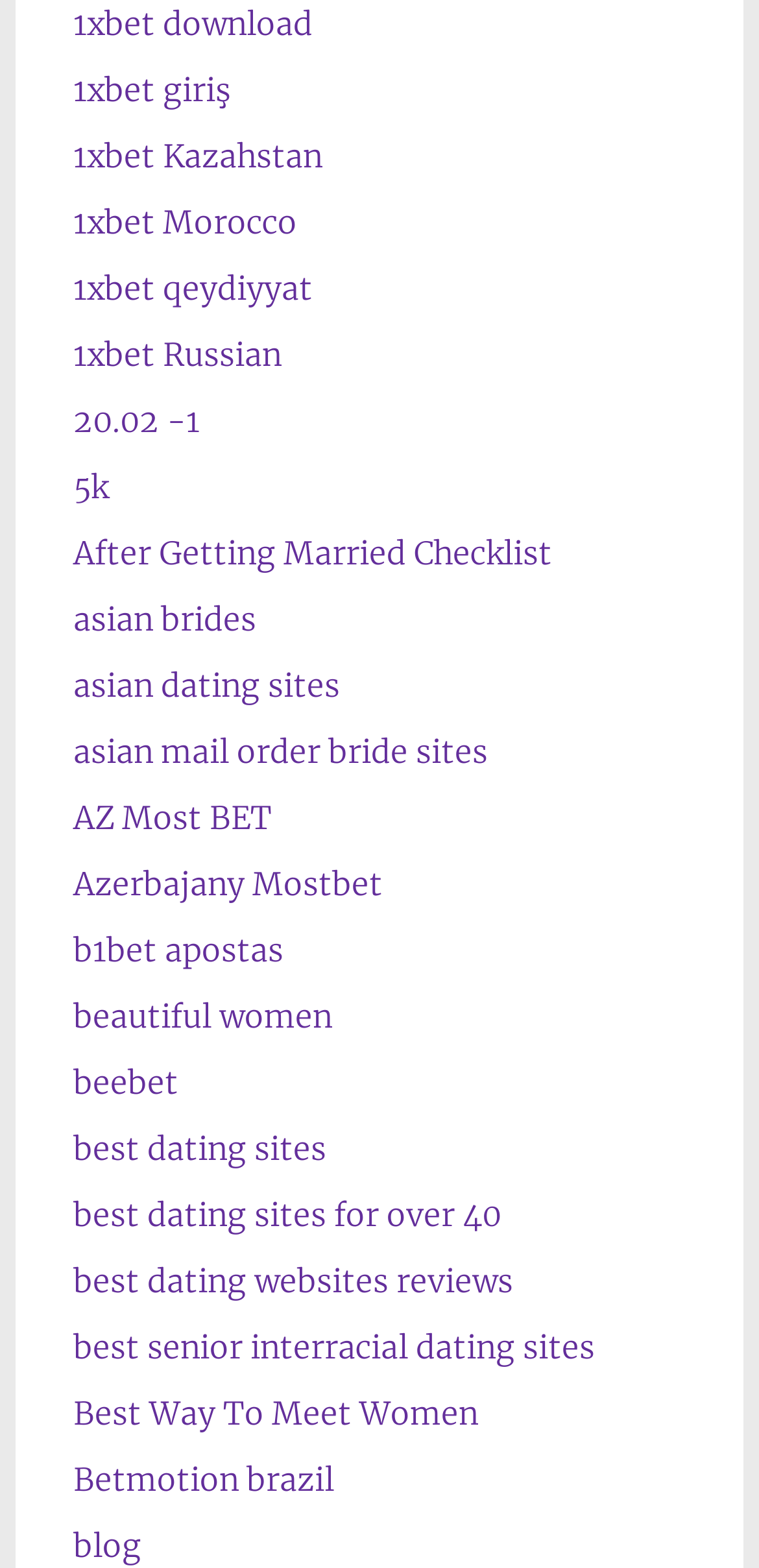Identify the bounding box coordinates of the region that needs to be clicked to carry out this instruction: "click 1xbet download link". Provide these coordinates as four float numbers ranging from 0 to 1, i.e., [left, top, right, bottom].

[0.097, 0.002, 0.412, 0.027]